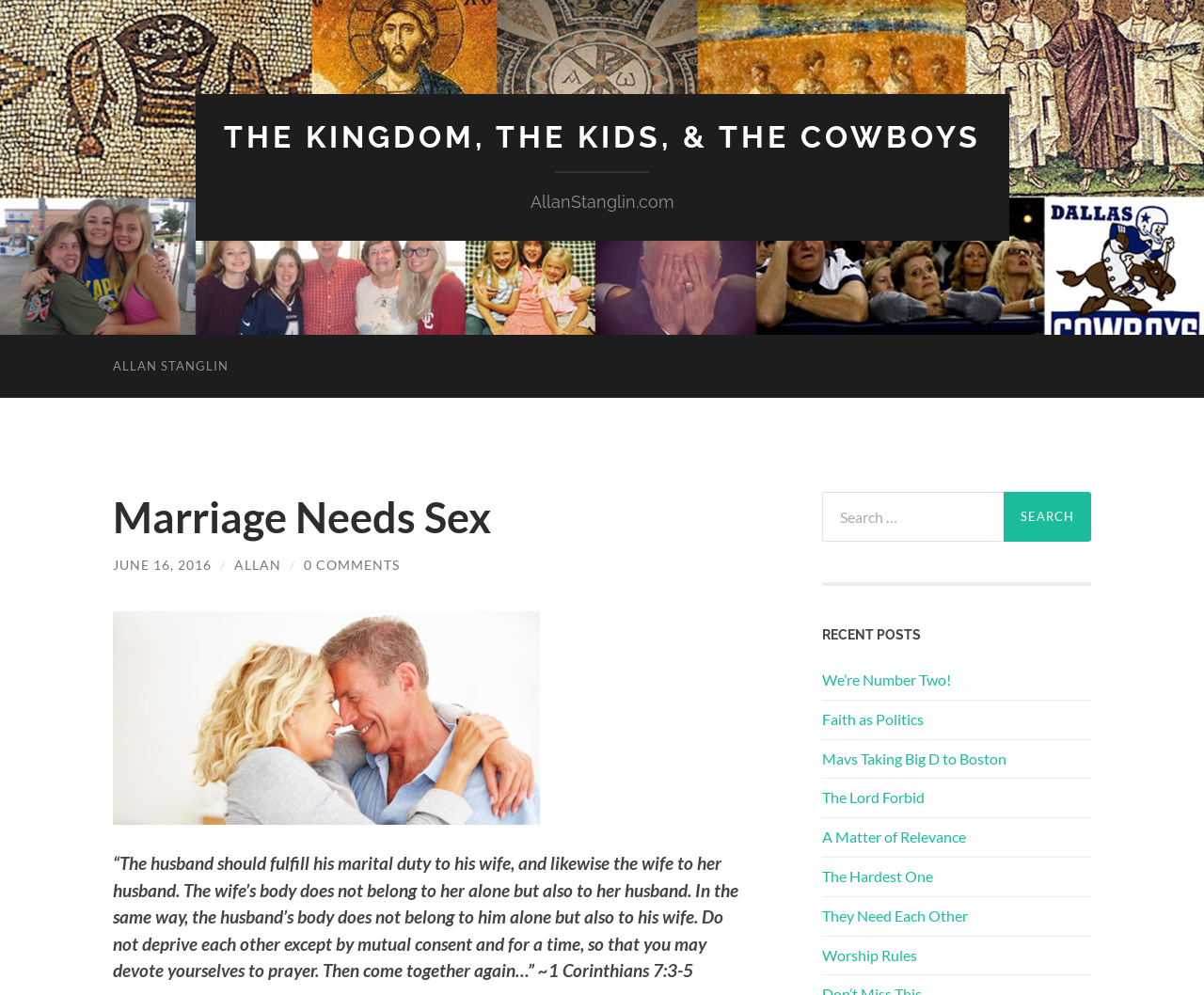Predict the bounding box of the UI element based on this description: "A Matter of Relevance".

[0.683, 0.832, 0.906, 0.852]